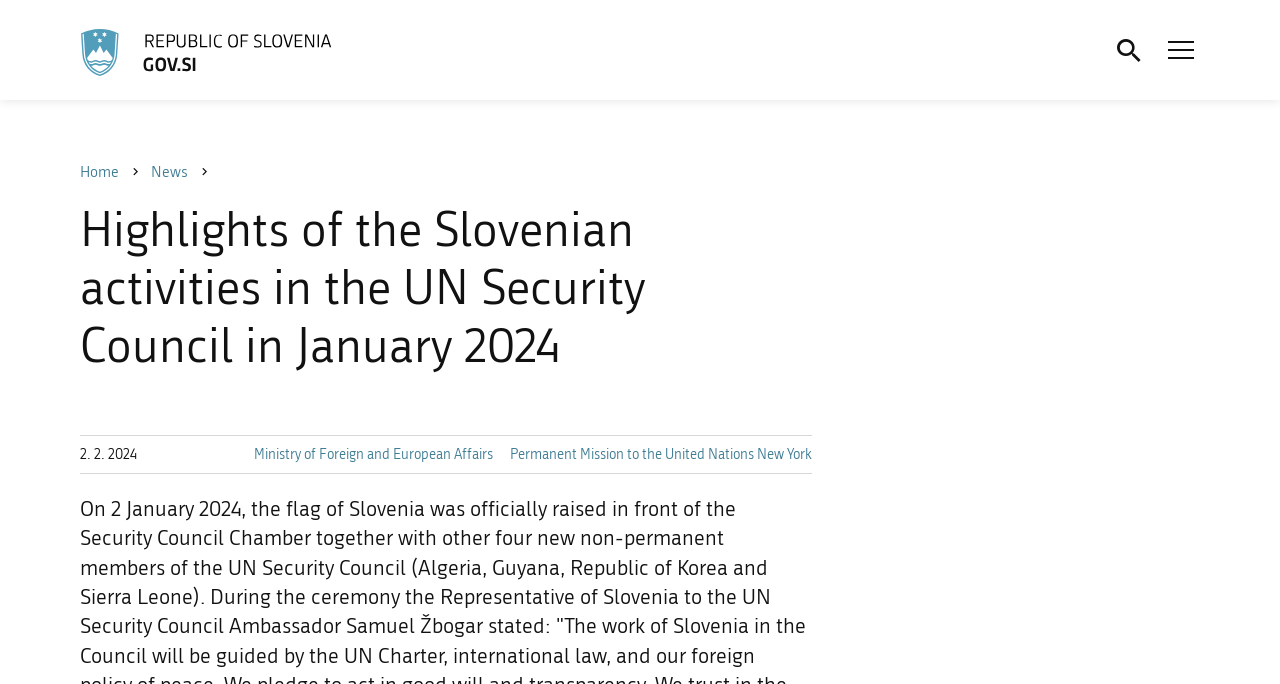What is the name of the website?
Please look at the screenshot and answer using one word or phrase.

GOV.SI